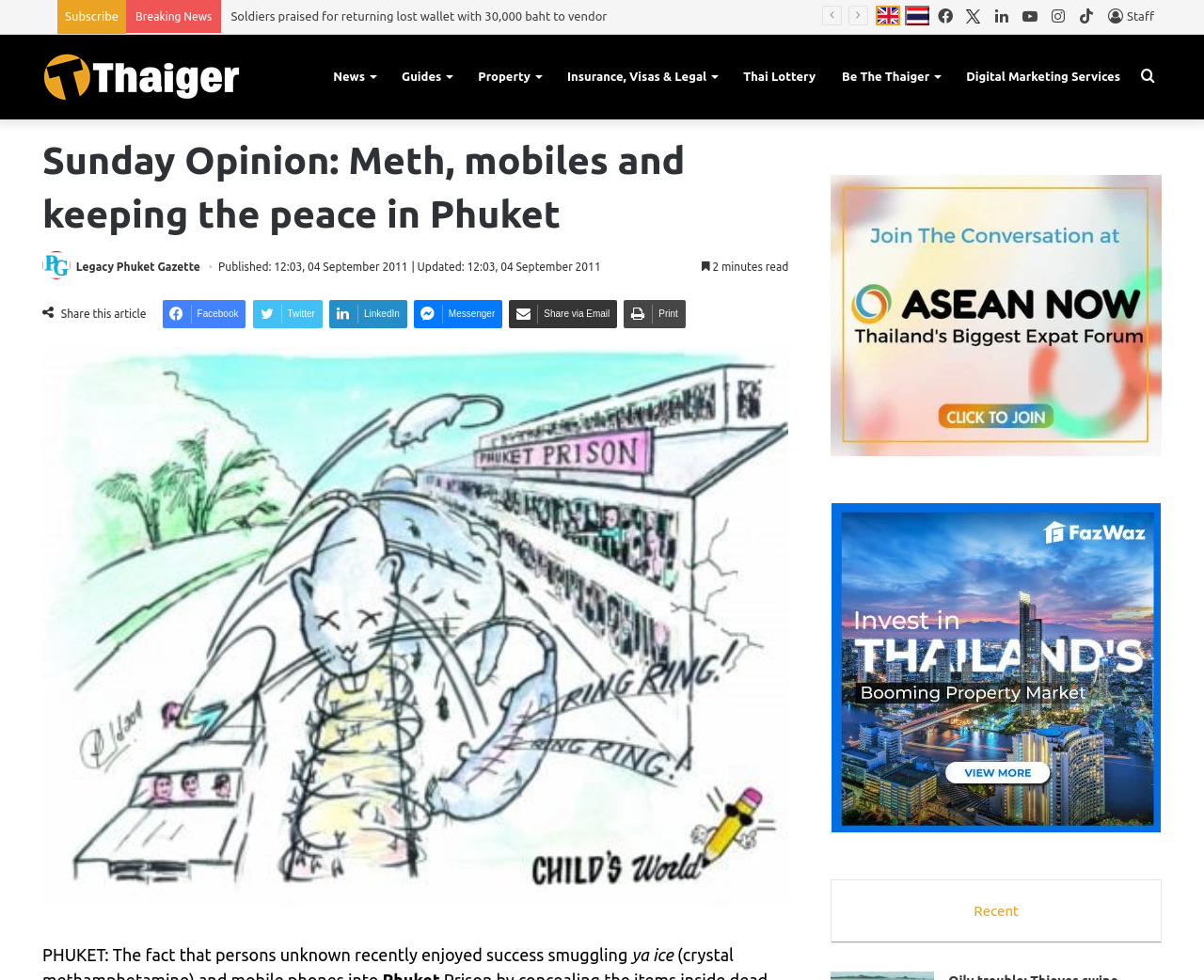Find the bounding box of the UI element described as: "alt="Photo of Legacy Phuket Gazette"". The bounding box coordinates should be given as four float values between 0 and 1, i.e., [left, top, right, bottom].

[0.035, 0.266, 0.061, 0.278]